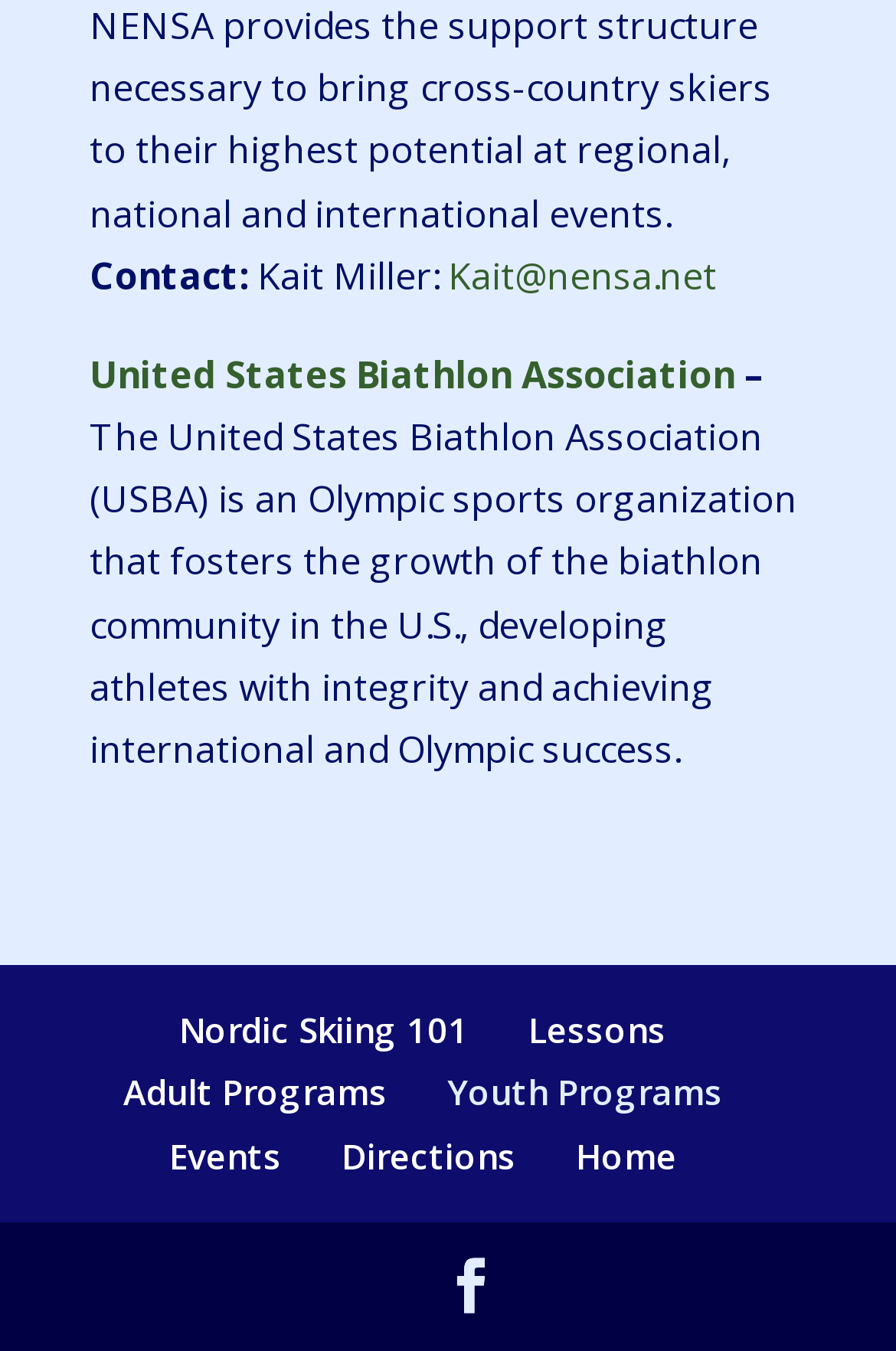Please examine the image and provide a detailed answer to the question: What is the purpose of the USBA?

The purpose of the USBA is described in a paragraph on the webpage, which states that it 'fosters the growth of the biathlon community in the U.S., developing athletes with integrity and achieving international and Olympic success'.